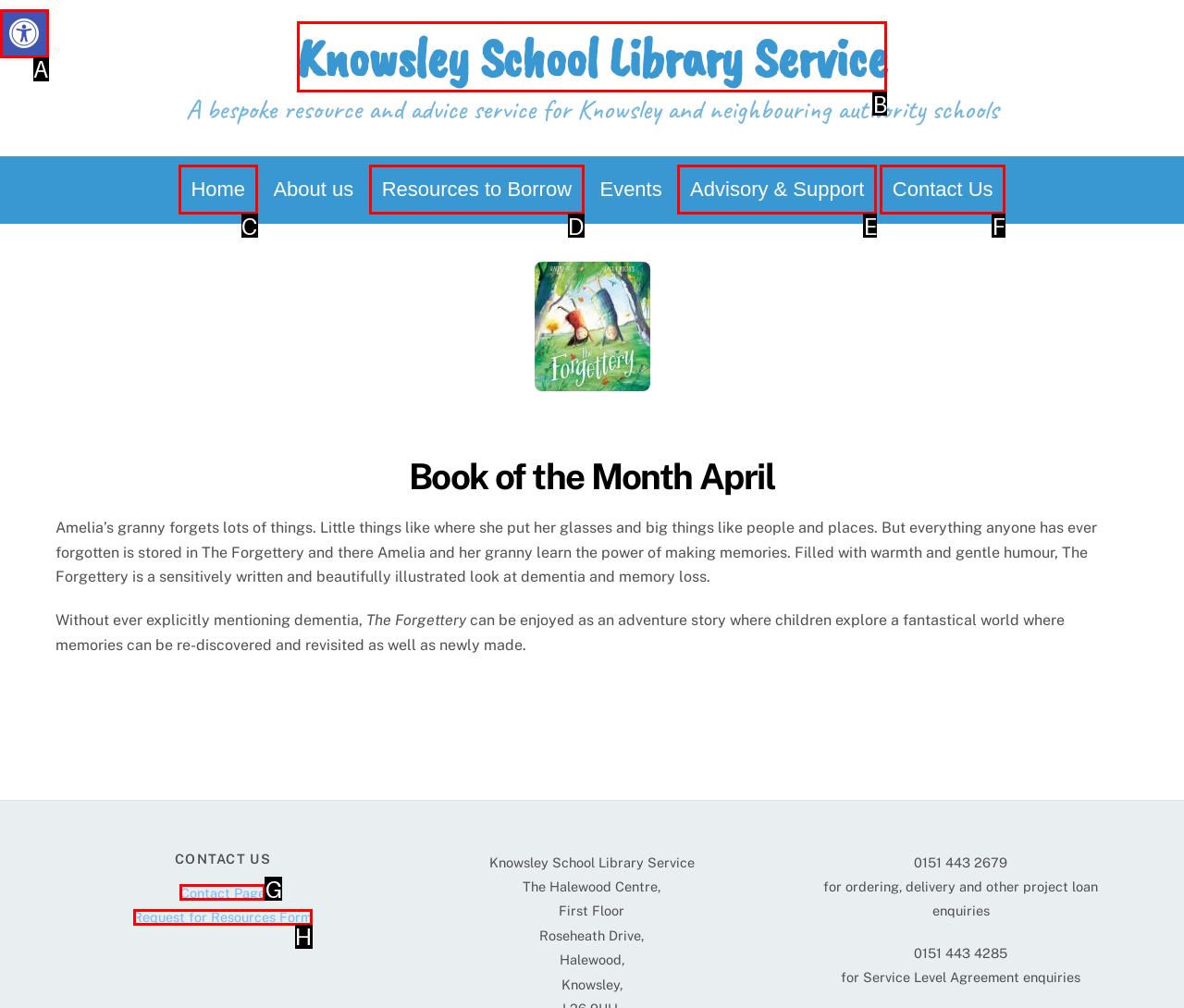Identify the option that corresponds to the description: Resources to Borrow 
Provide the letter of the matching option from the available choices directly.

D